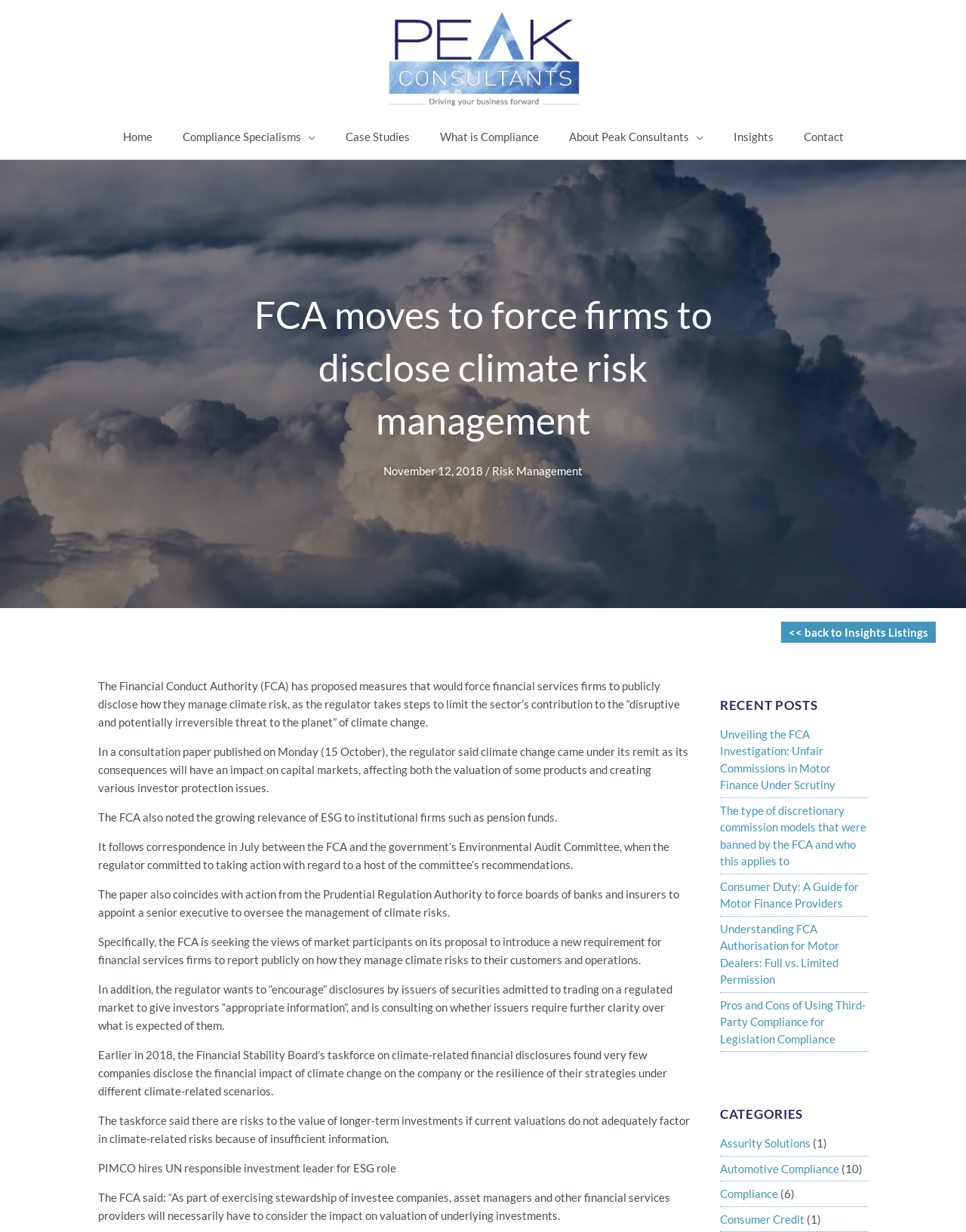Please examine the image and answer the question with a detailed explanation:
What is the name of the company mentioned in the article?

I found the name of the company by reading the article and identifying the mention of 'PIMCO' in the sentence 'PIMCO hires UN responsible investment leader for ESG role'.